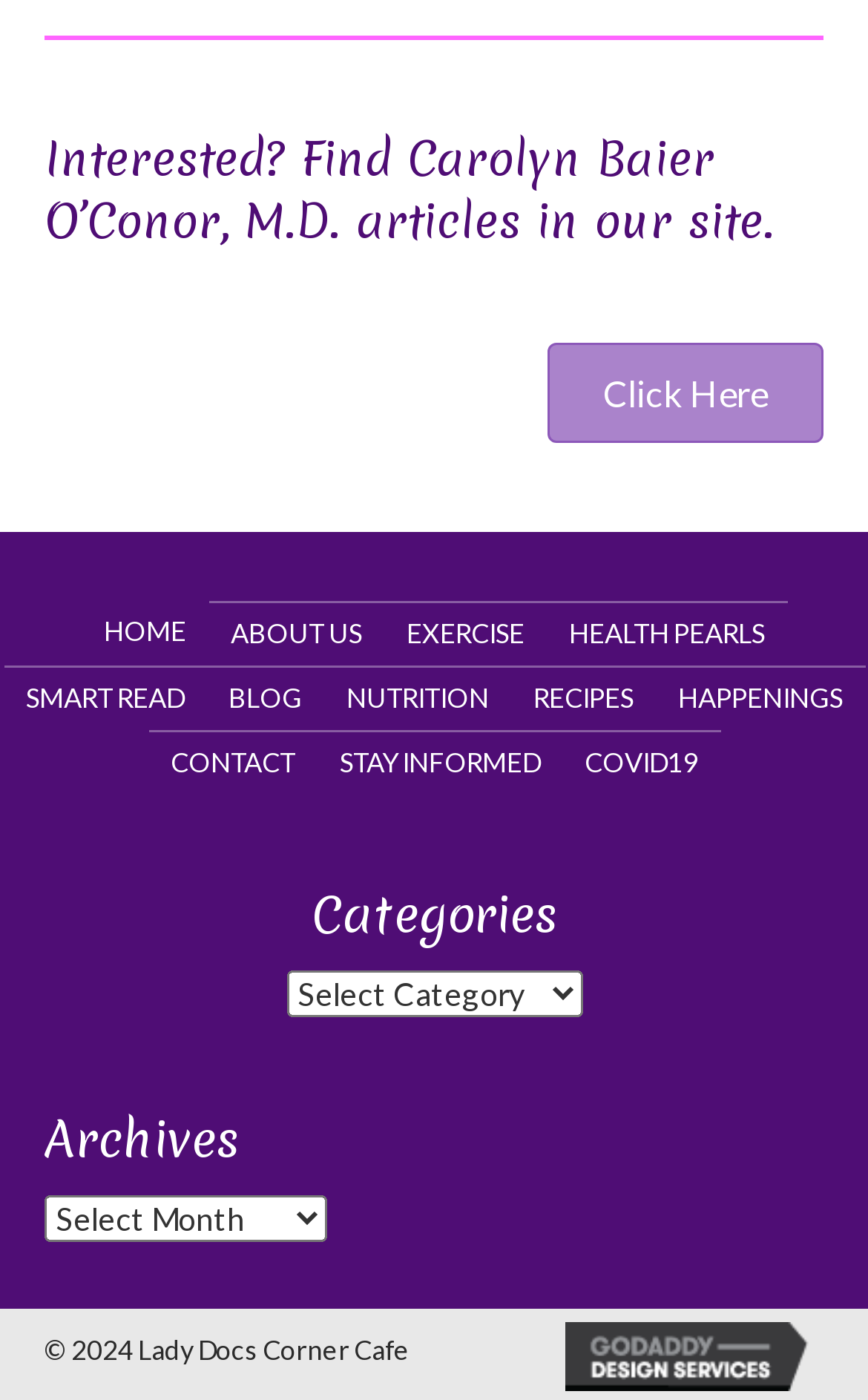Please determine the bounding box coordinates of the clickable area required to carry out the following instruction: "Select a category from the dropdown". The coordinates must be four float numbers between 0 and 1, represented as [left, top, right, bottom].

[0.329, 0.694, 0.671, 0.727]